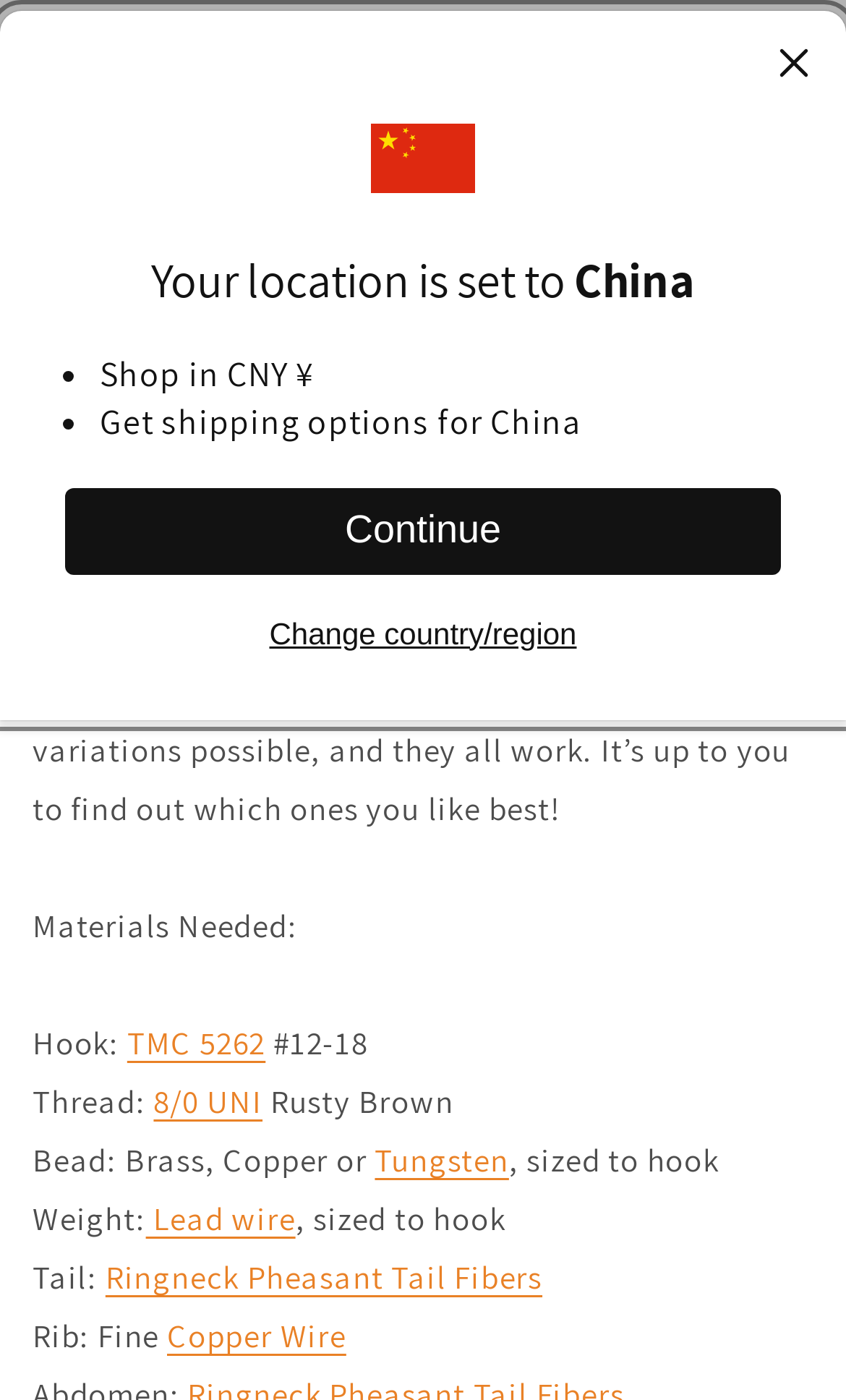Please find the bounding box for the UI element described by: "Tungsten".

[0.443, 0.814, 0.602, 0.843]